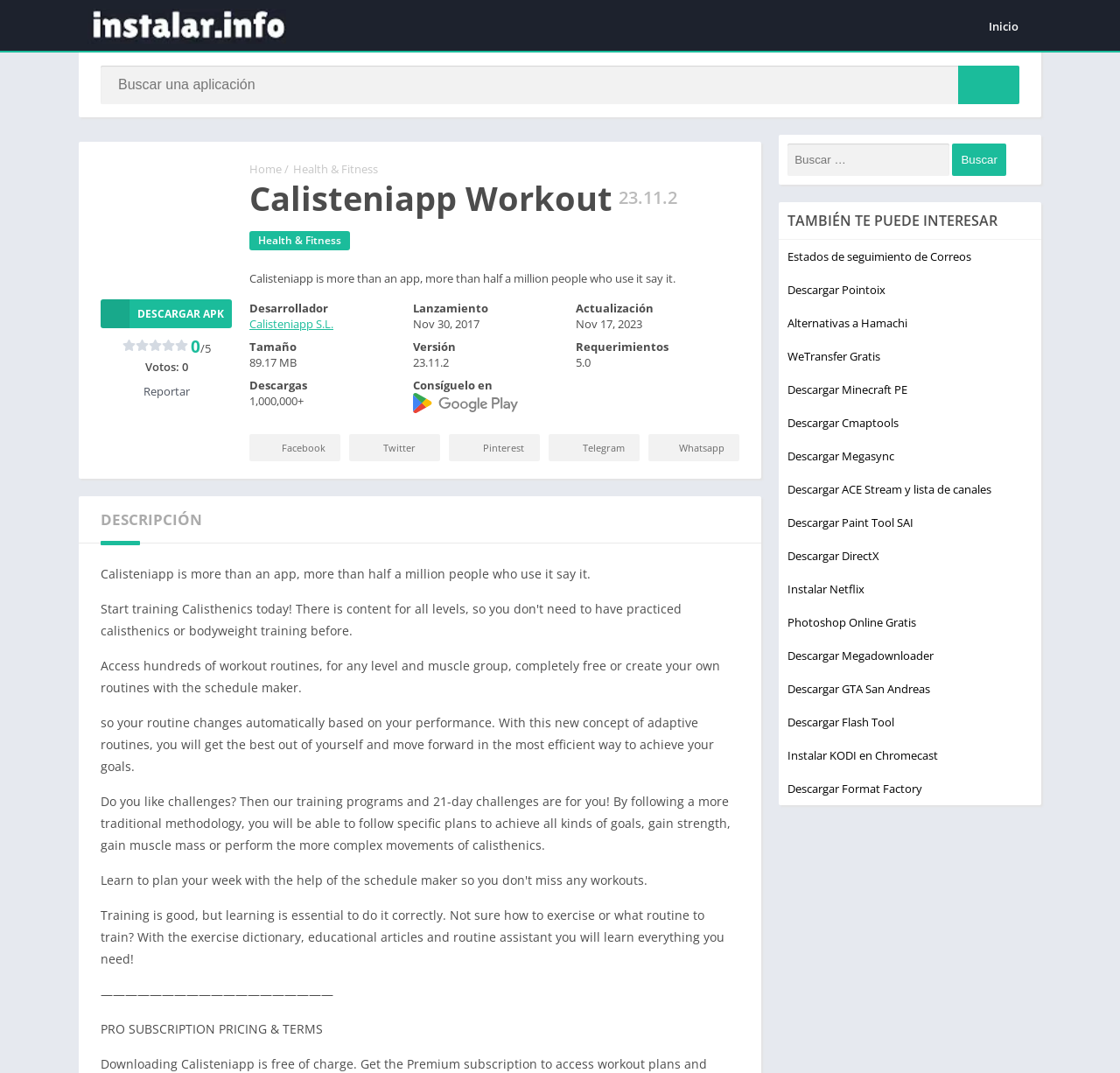Given the element description "immediate and pronounced", identify the bounding box of the corresponding UI element.

None